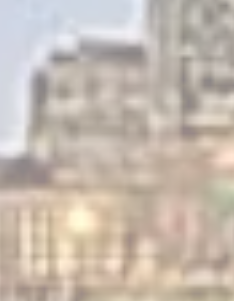Explain the image in detail, mentioning the main subjects and background elements.

The image appears to be a blurred representation of an urban landscape, potentially featuring buildings or city structures. It is included as part of a gallery showcasing the works and life of Carol Gregoire, an artist who draws inspiration from her Brooklyn roots and diverse artistic mediums. This particular image might represent an aspect of the vibrant surroundings that influence her creative expression, aligning with her identity as an emerging artist exploring modern impressionism and abstract expressionism. The surrounding elements in the gallery suggest a focus on the artistic journey and community engagement, reflective of her commitment to exploring creativity following her journey as a cancer survivor.